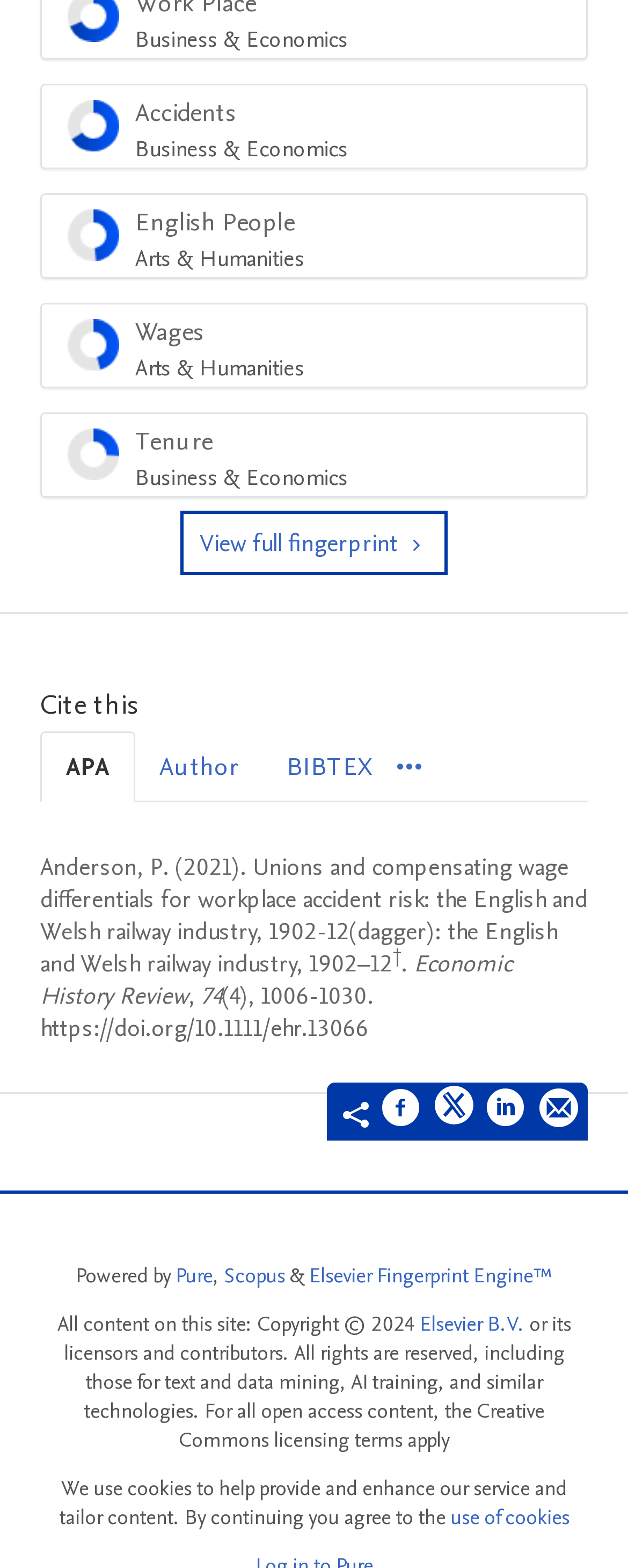Identify the bounding box coordinates of the section that should be clicked to achieve the task described: "Share on Facebook".

[0.608, 0.693, 0.672, 0.725]